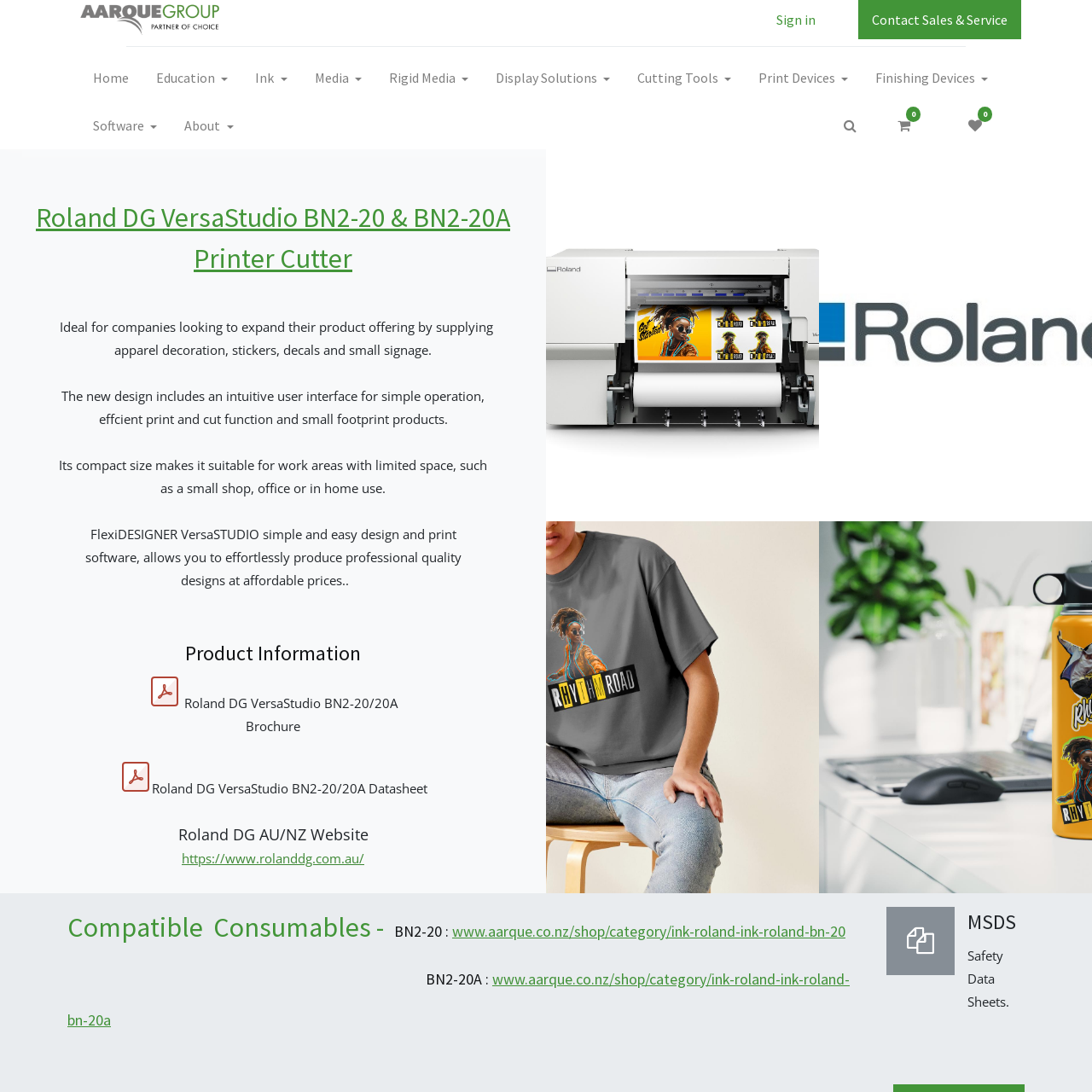Indicate the bounding box coordinates of the clickable region to achieve the following instruction: "Click the 'Education' link."

[0.131, 0.049, 0.221, 0.093]